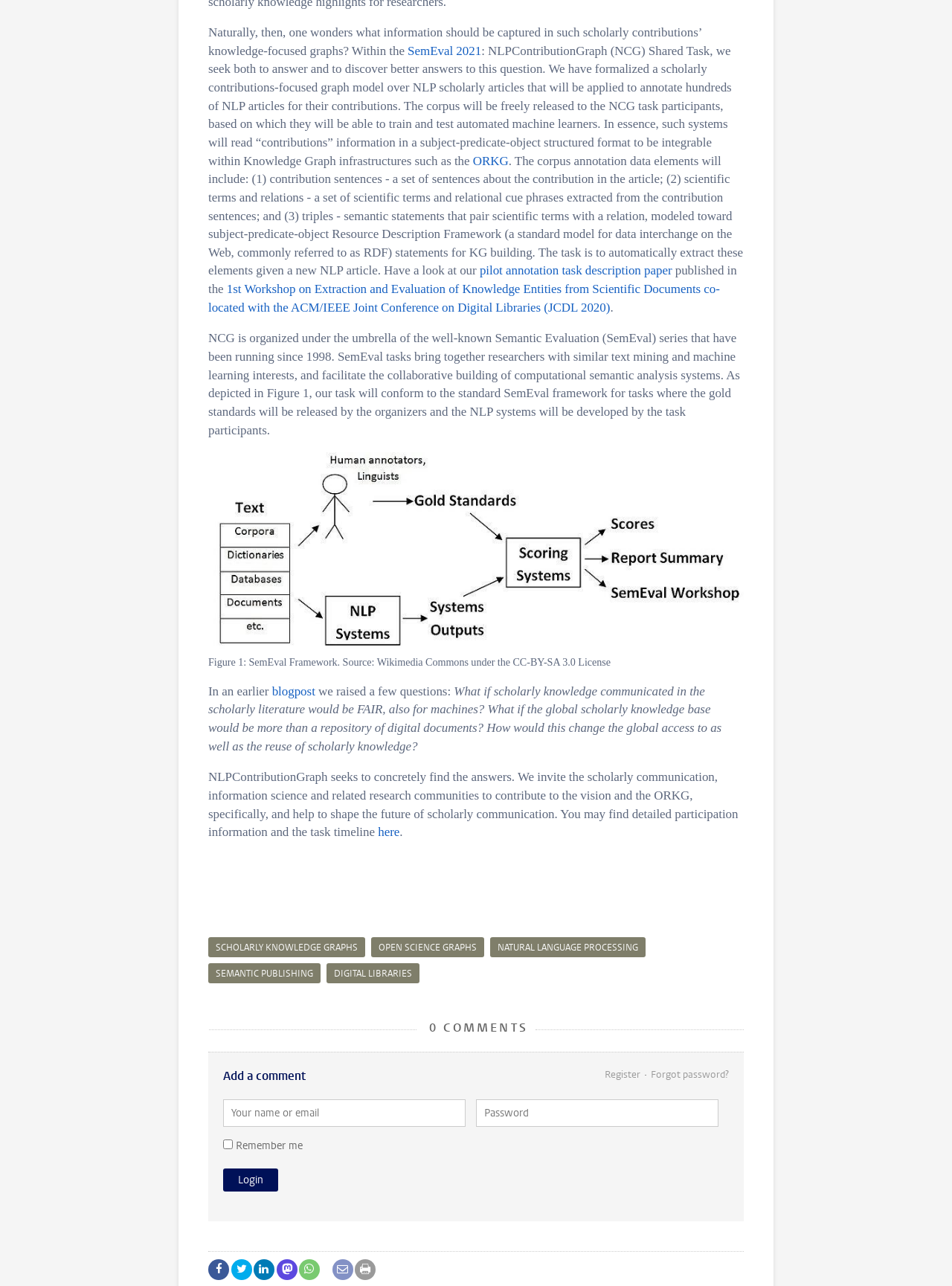Please provide a comprehensive response to the question below by analyzing the image: 
What is the main topic of this webpage?

The main topic of this webpage is NLP Contribution Graph, which is a scholarly contributions-focused graph model over NLP scholarly articles. This can be inferred from the text content of the webpage, which discusses the NLP Contribution Graph (NCG) Shared Task and its goal of annotating hundreds of NLP articles for their contributions.